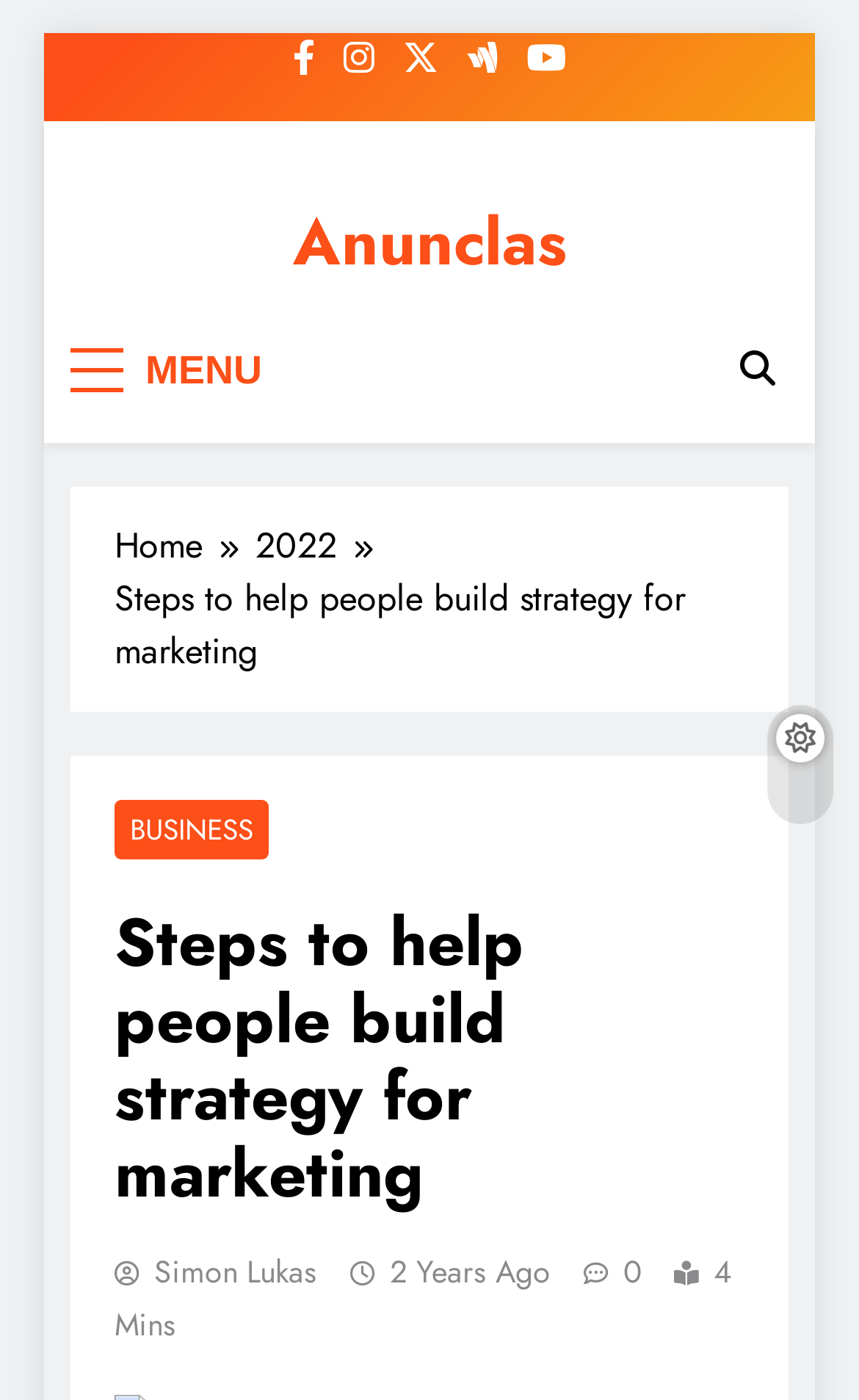Your task is to find and give the main heading text of the webpage.

Steps to help people build strategy for marketing